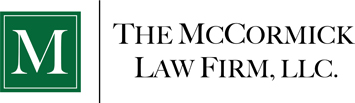Describe every aspect of the image in detail.

The image features the logo of The McCormick Law Firm, LLC, prominently displaying a bold, stylized "M" in green, accompanied by the firm’s name in elegant, black serif font. This branding signifies the firm’s identity and commitment to providing legal services, particularly emphasizing their expertise in real estate transactions and other legal matters in Wisconsin. The logo evokes a sense of trust and professionalism, aiming to connect with clients seeking legal assistance in the Northwoods area.